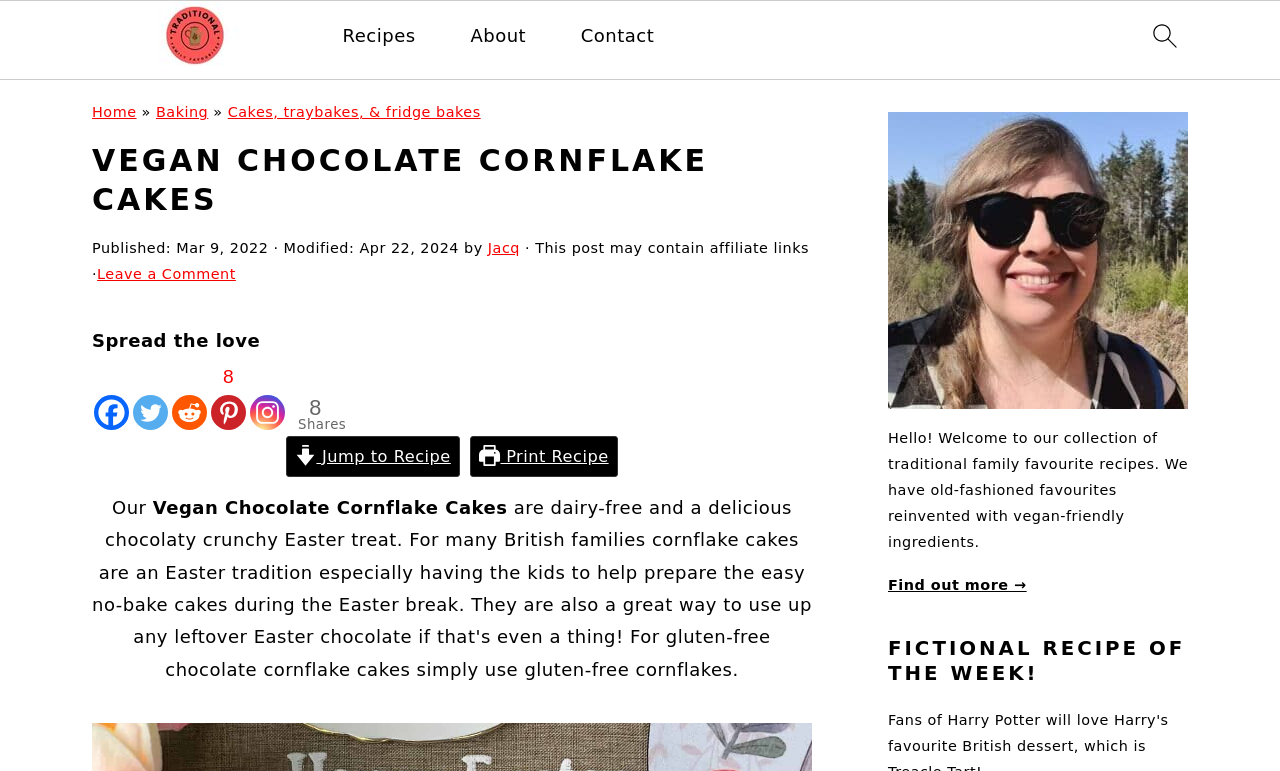Determine the bounding box coordinates of the area to click in order to meet this instruction: "jump to recipe".

[0.224, 0.565, 0.359, 0.619]